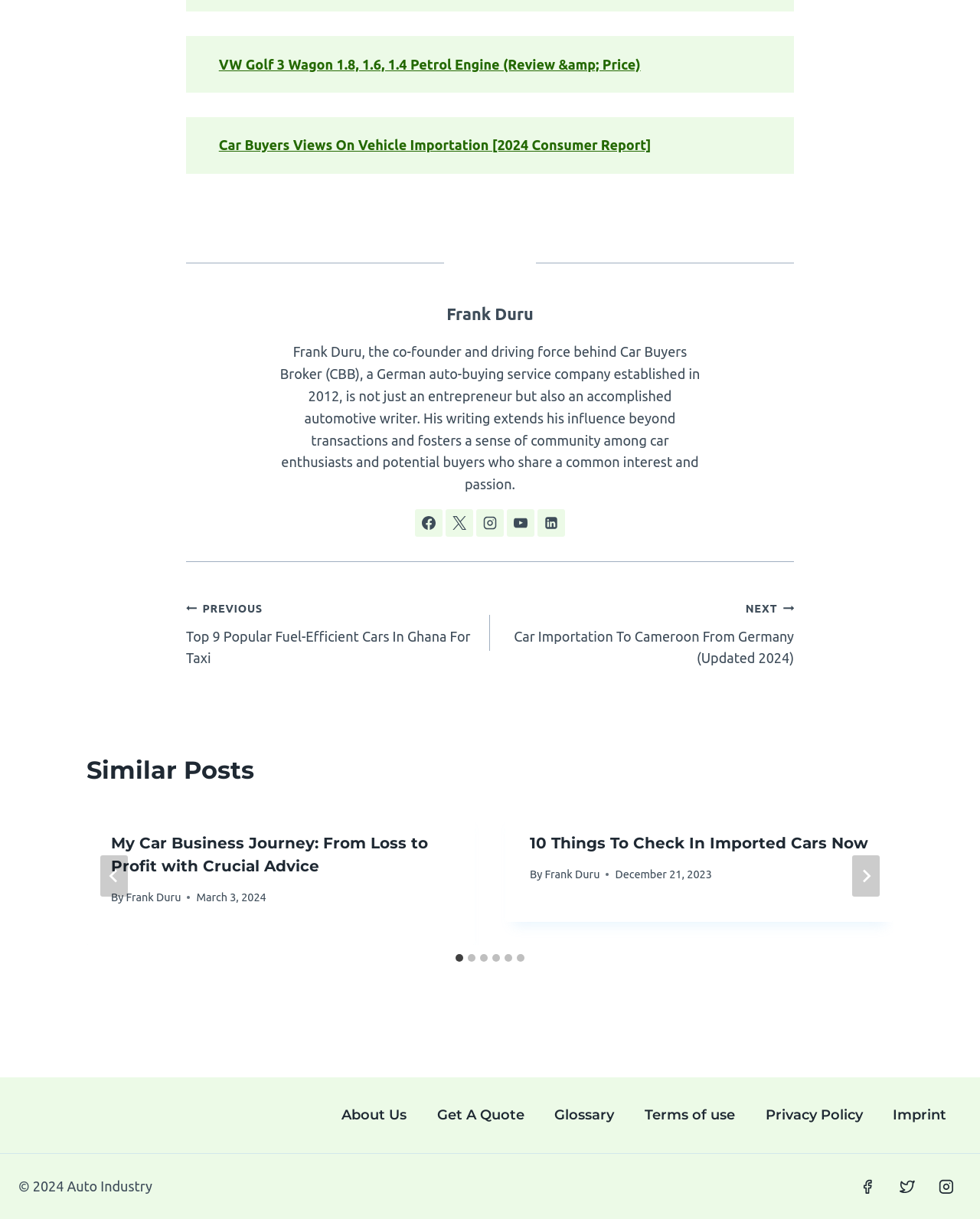Identify the bounding box coordinates of the section that should be clicked to achieve the task described: "Go to the previous post".

[0.19, 0.489, 0.5, 0.549]